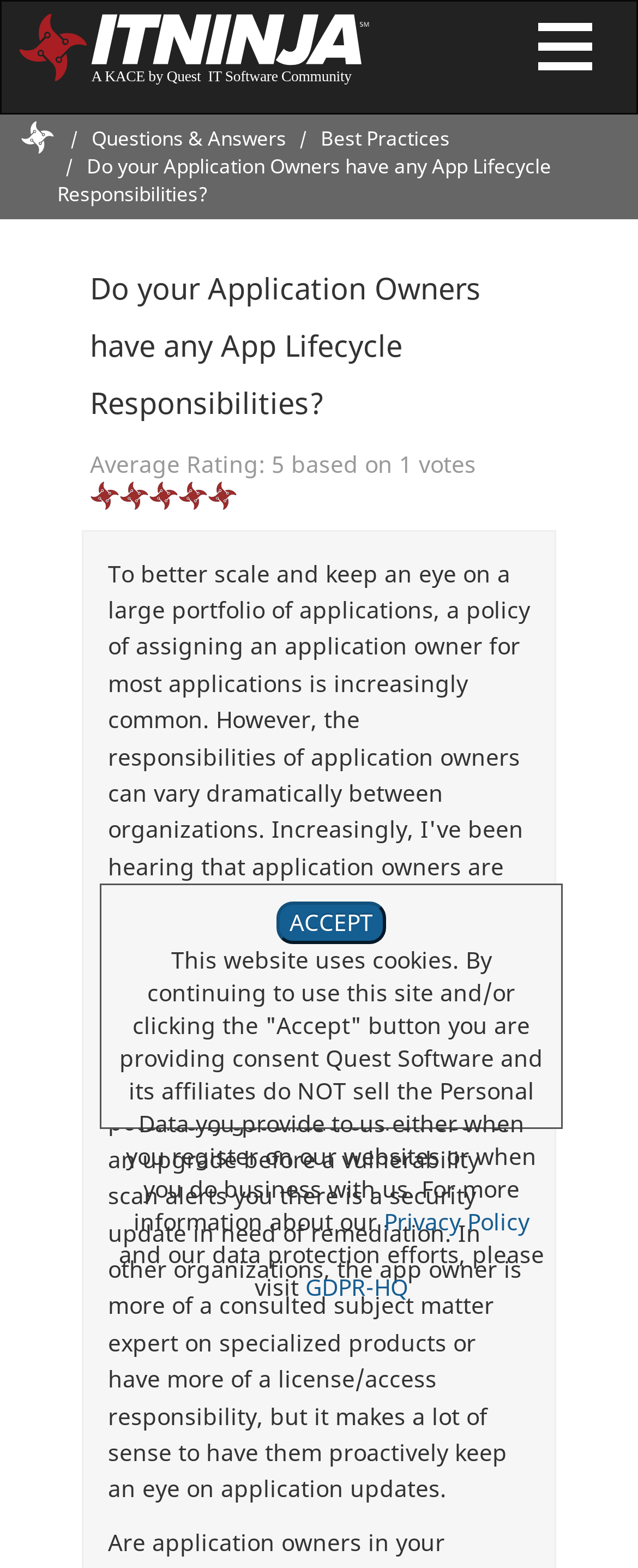Analyze the image and provide a detailed answer to the question: What is the alternative resource for data protection efforts?

The alternative resource for data protection efforts is GDPR-HQ, as indicated by the link 'GDPR-HQ' and the static text 'and our data protection efforts, please visit'.